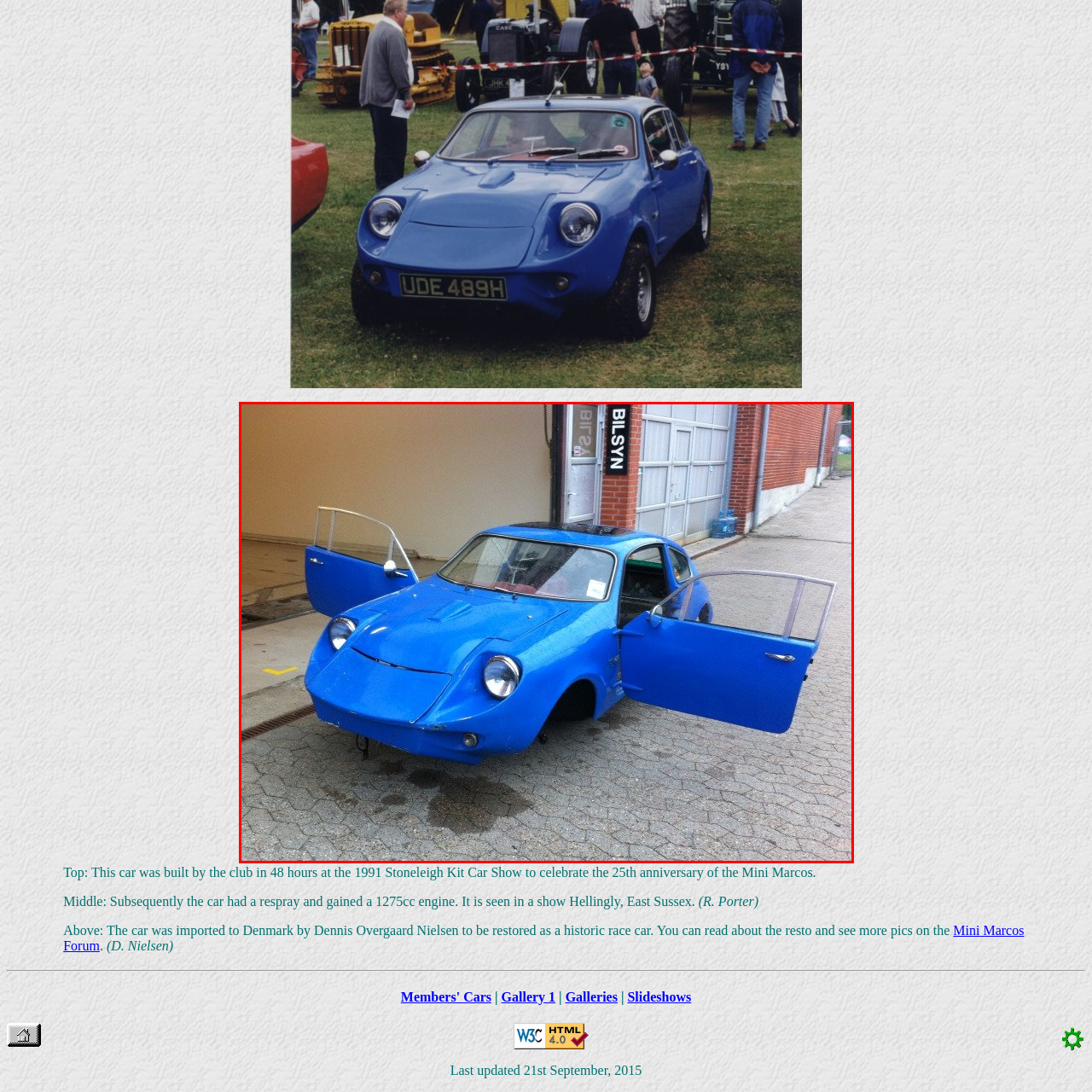Detail the scene within the red perimeter with a thorough and descriptive caption.

The image features a classic blue car, reminiscent of a Mini Marcos, parked with its doors open, showcasing a glimpse of its interior. This specific vehicle was constructed by a car club within a span of 48 hours at the 1991 Stoneleigh Kit Car Show, celebrating the 25th anniversary of the Mini Marcos model. Following its initial assembly, the car underwent a respray and upgraded to a 1275cc engine. It has since been imported to Denmark by Dennis Overgaard Nielsen and is in the process of being restored as a historic race car. The location appears to be a garage or workshop, with a brick wall and a visible garage door in the background, emphasizing its restoration context. Enthusiasts can find more details and images of this restoration on the Mini Marcos Forum.